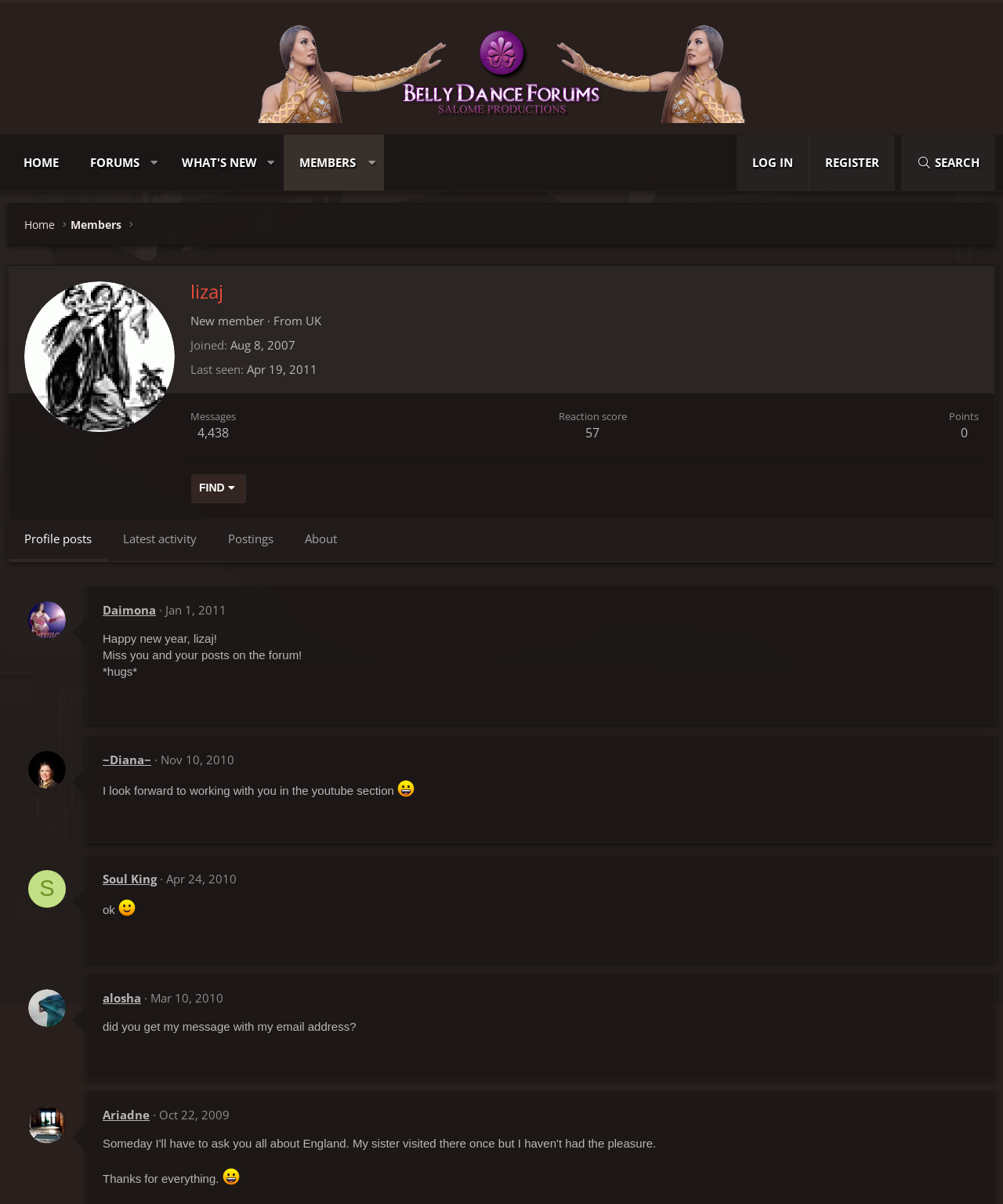Identify the bounding box for the element characterized by the following description: "What's new".

[0.165, 0.112, 0.258, 0.158]